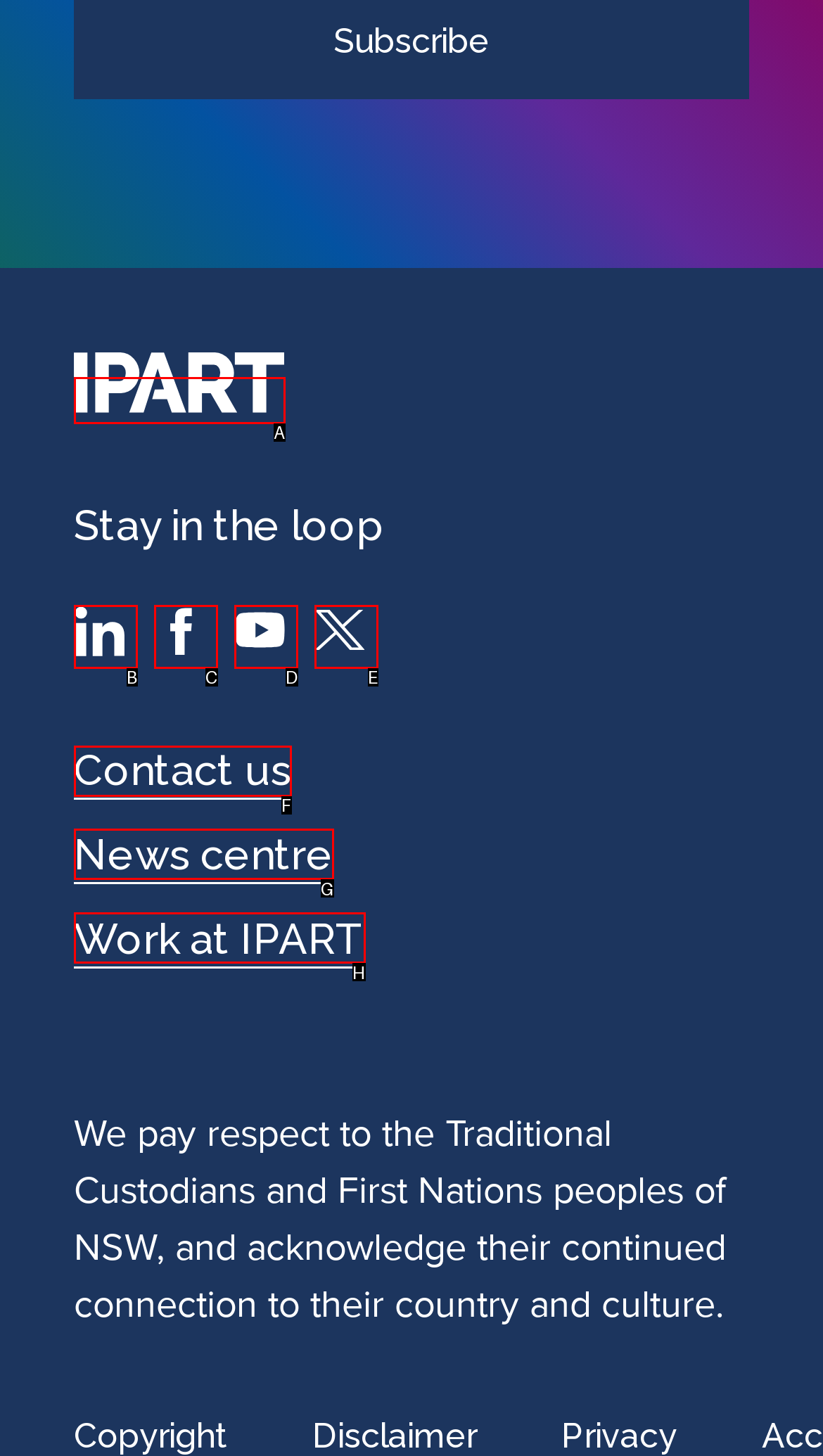Choose the letter of the UI element that aligns with the following description: News centre
State your answer as the letter from the listed options.

G